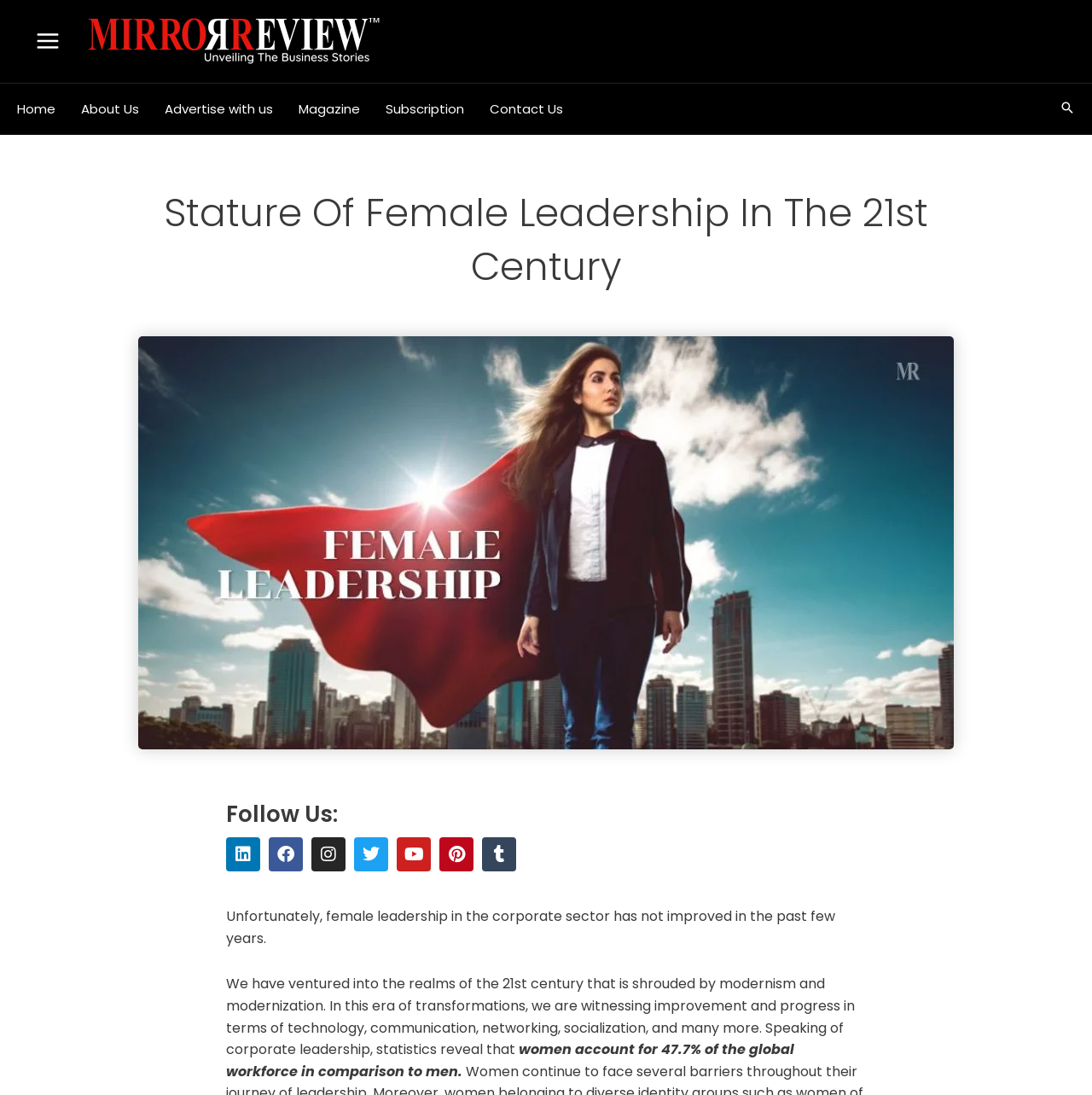Locate the bounding box coordinates of the element's region that should be clicked to carry out the following instruction: "Go to the Home page". The coordinates need to be four float numbers between 0 and 1, i.e., [left, top, right, bottom].

[0.016, 0.076, 0.062, 0.123]